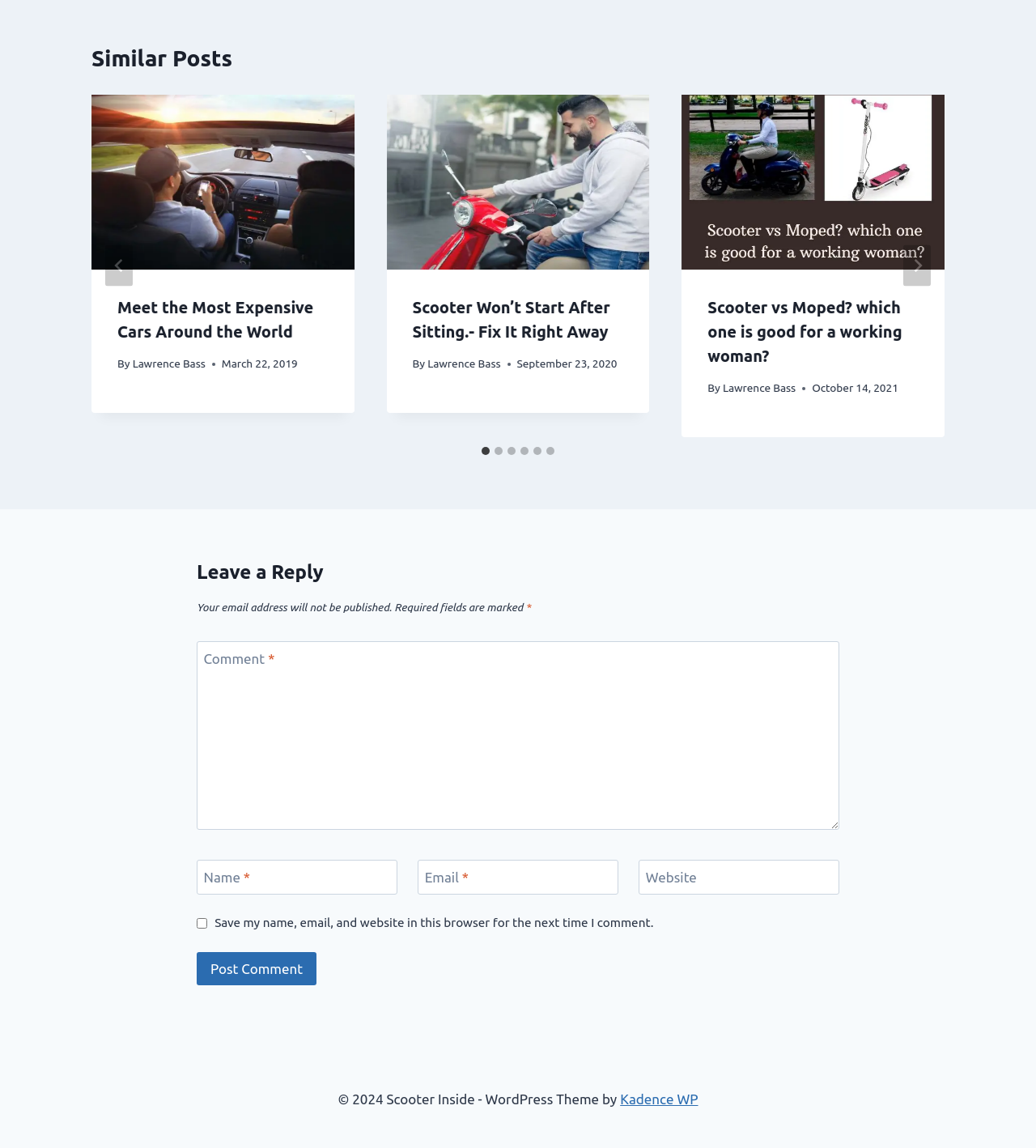Determine the bounding box coordinates of the clickable element to achieve the following action: 'Learn about personal finance essentials'. Provide the coordinates as four float values between 0 and 1, formatted as [left, top, right, bottom].

None